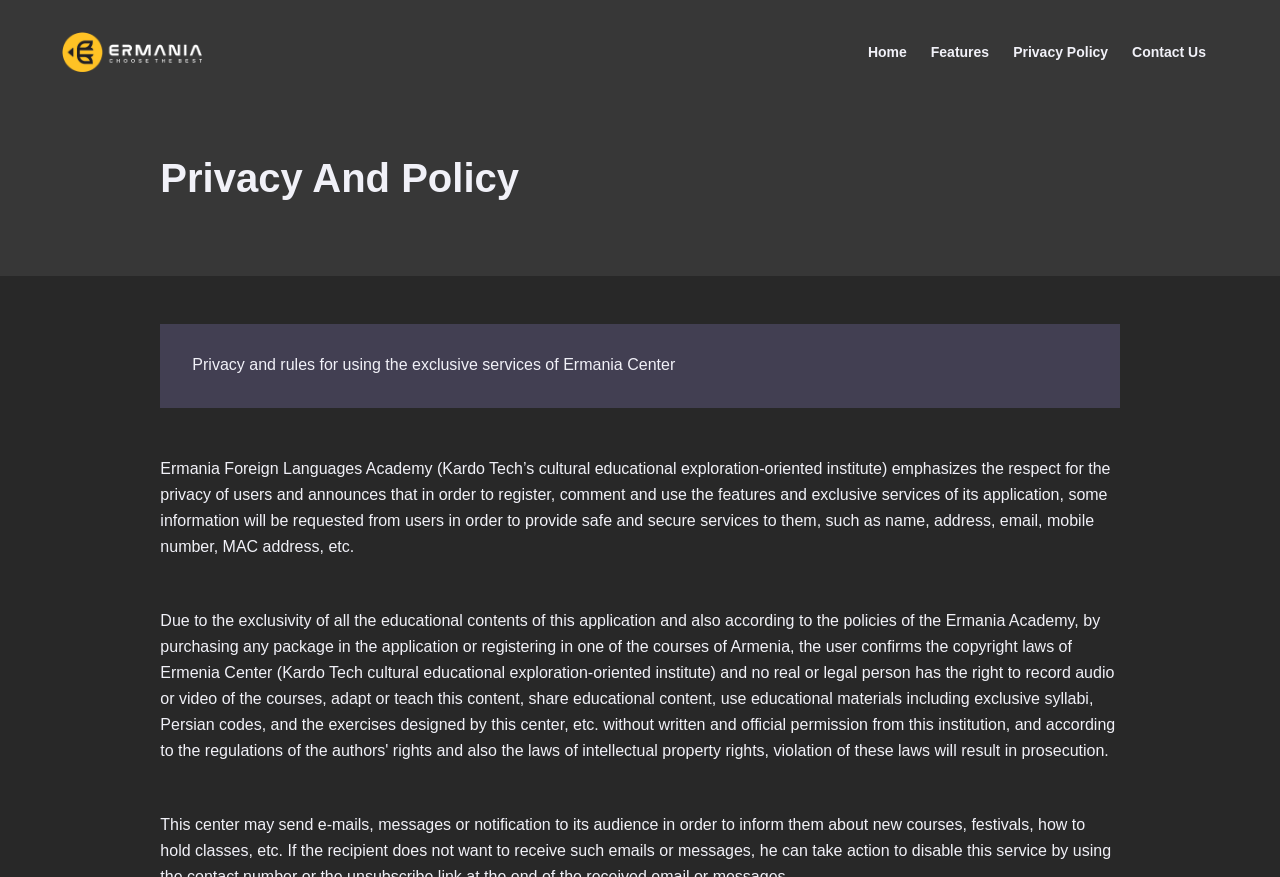Reply to the question with a single word or phrase:
What is the topic of the webpage?

Privacy Policy